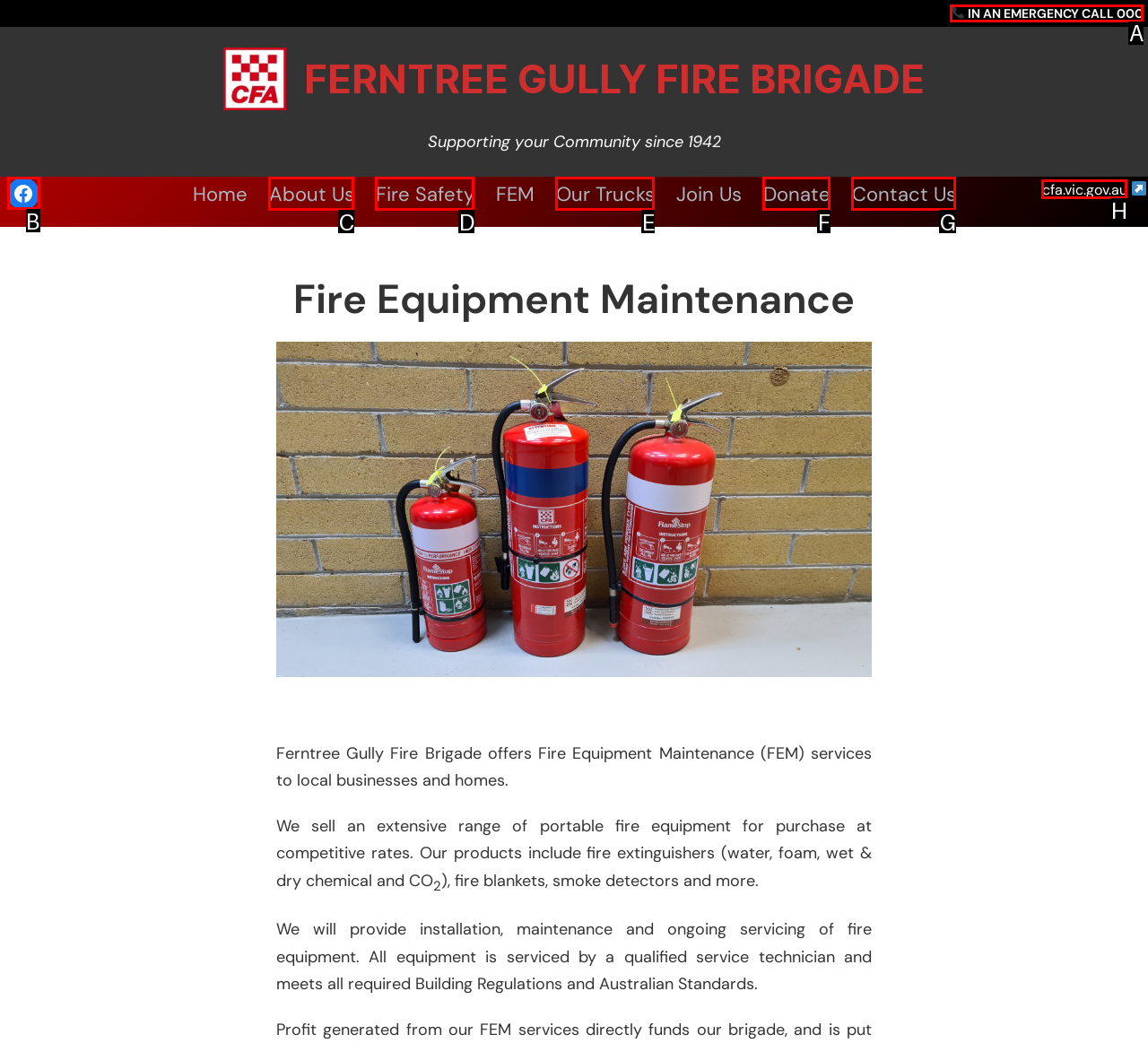Point out which HTML element you should click to fulfill the task: Call emergency number.
Provide the option's letter from the given choices.

A